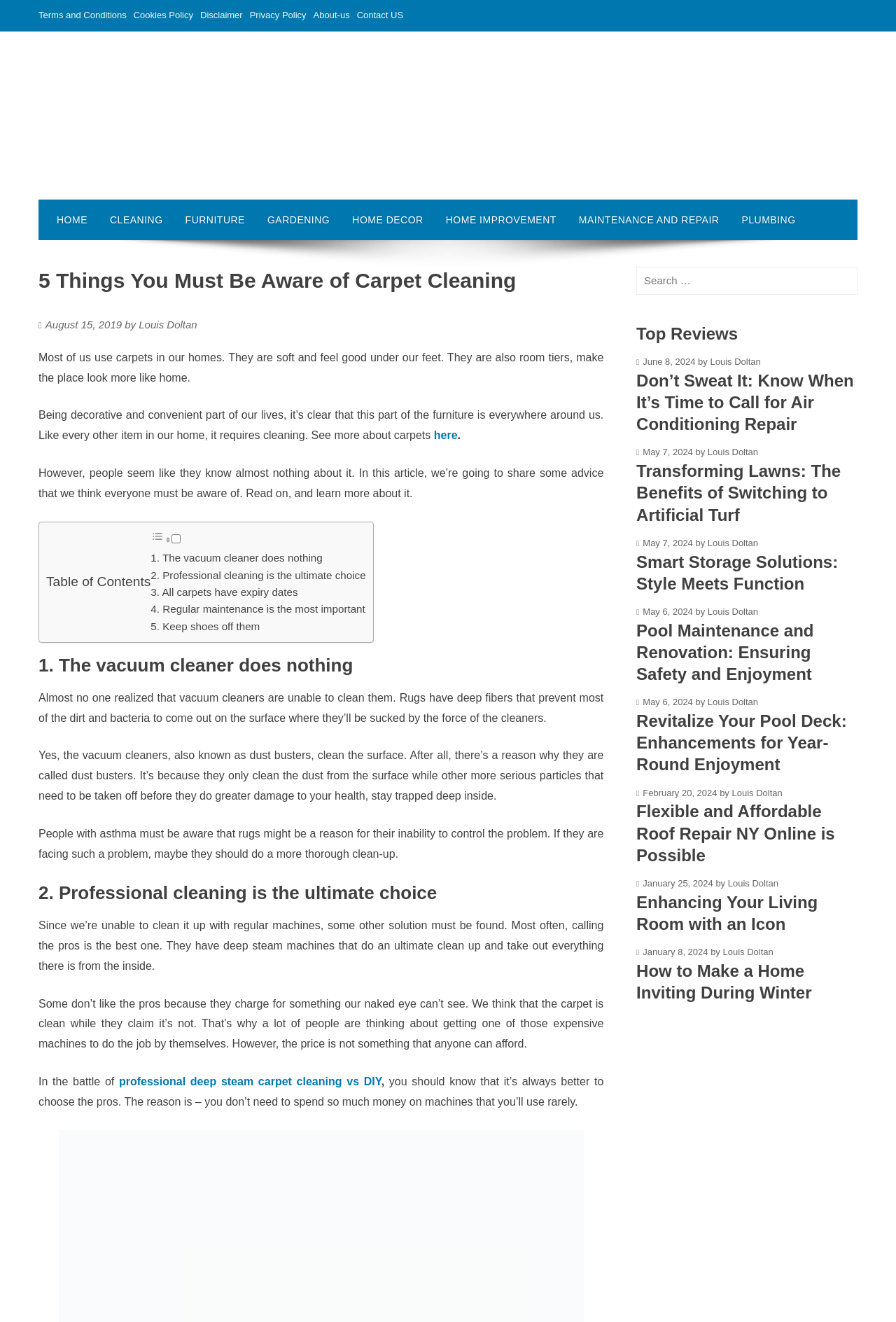Identify the bounding box coordinates of the element to click to follow this instruction: 'Click on the 'here' link'. Ensure the coordinates are four float values between 0 and 1, provided as [left, top, right, bottom].

[0.484, 0.325, 0.511, 0.334]